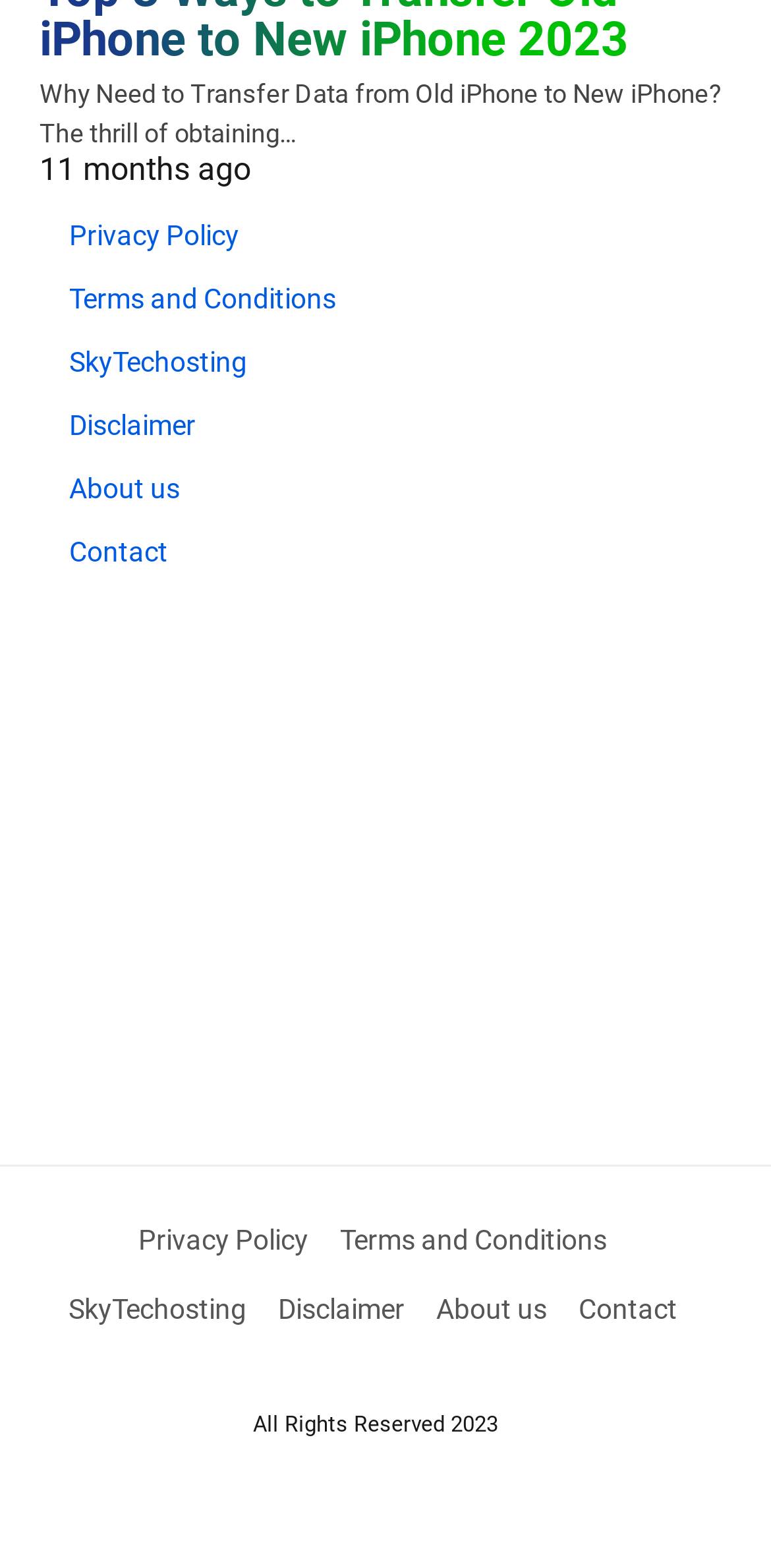What is the name of the company?
Observe the image and answer the question with a one-word or short phrase response.

SkyTechosting